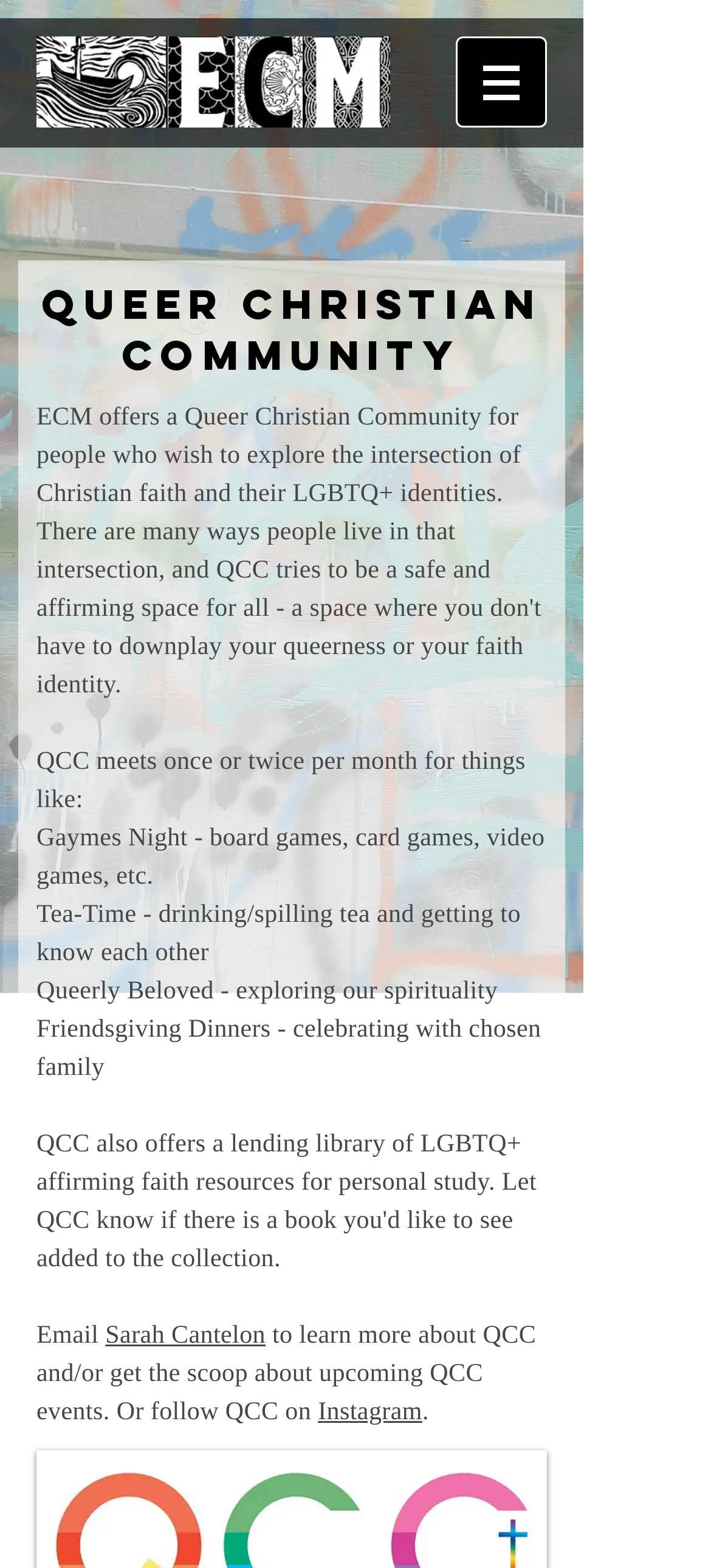Answer the following inquiry with a single word or phrase:
What social media platform can be used to follow QCC?

Instagram